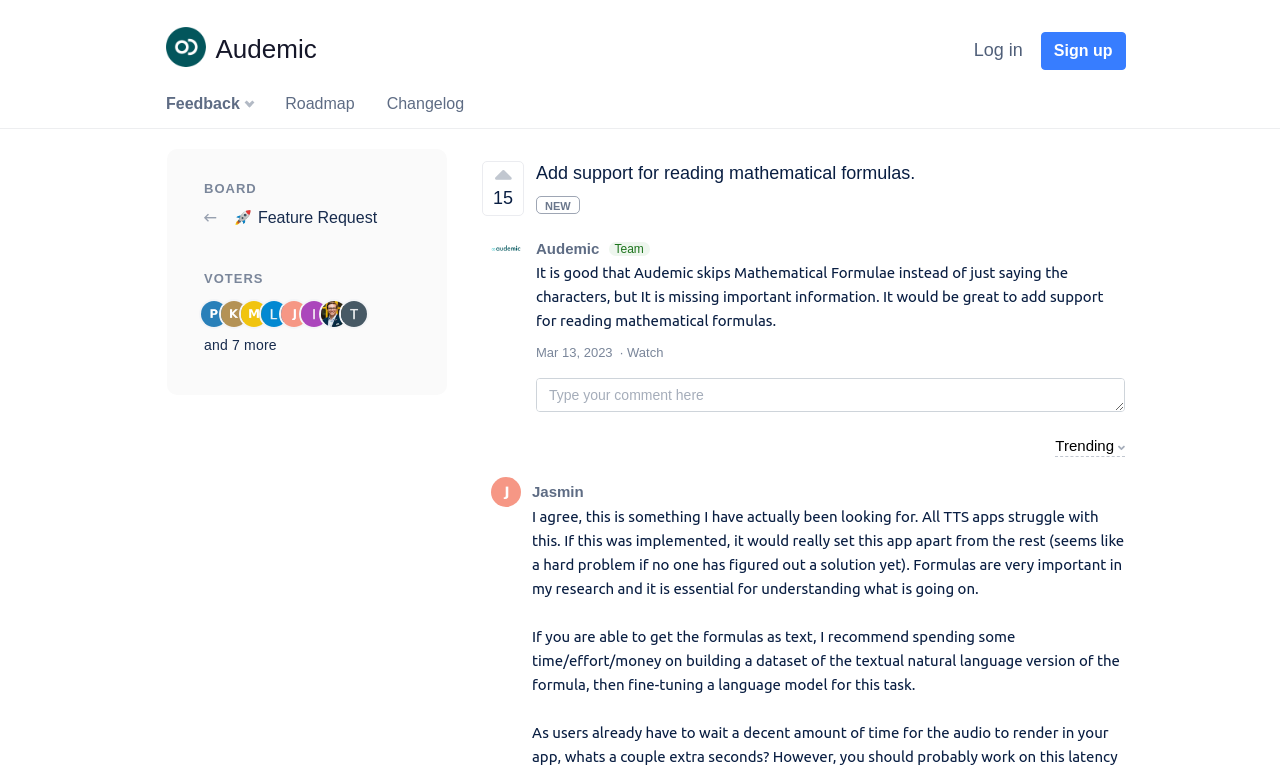Please respond in a single word or phrase: 
What is the text on the button at the top right corner?

Log in